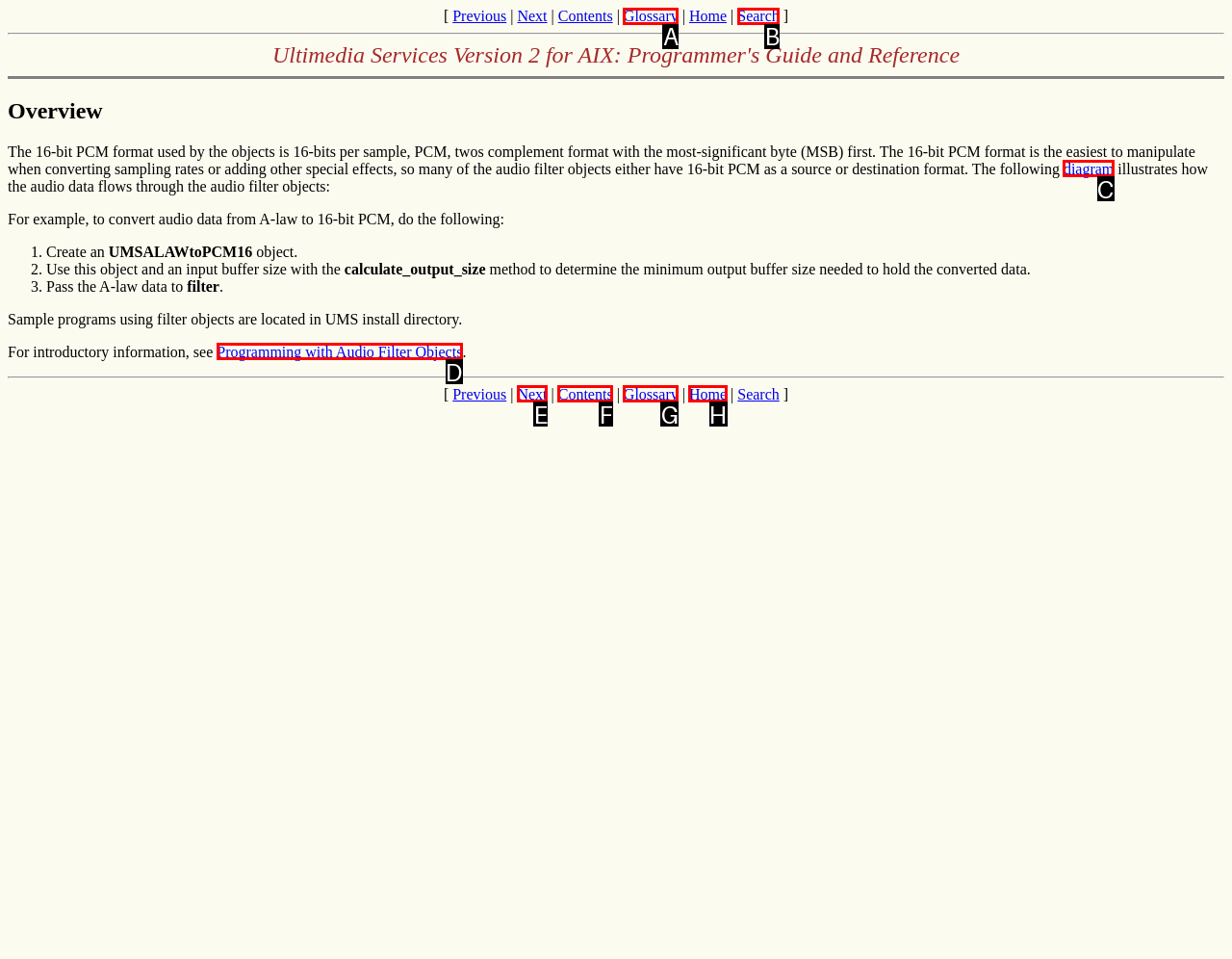Identify the option that corresponds to the description: Programming with Audio Filter Objects 
Provide the letter of the matching option from the available choices directly.

D